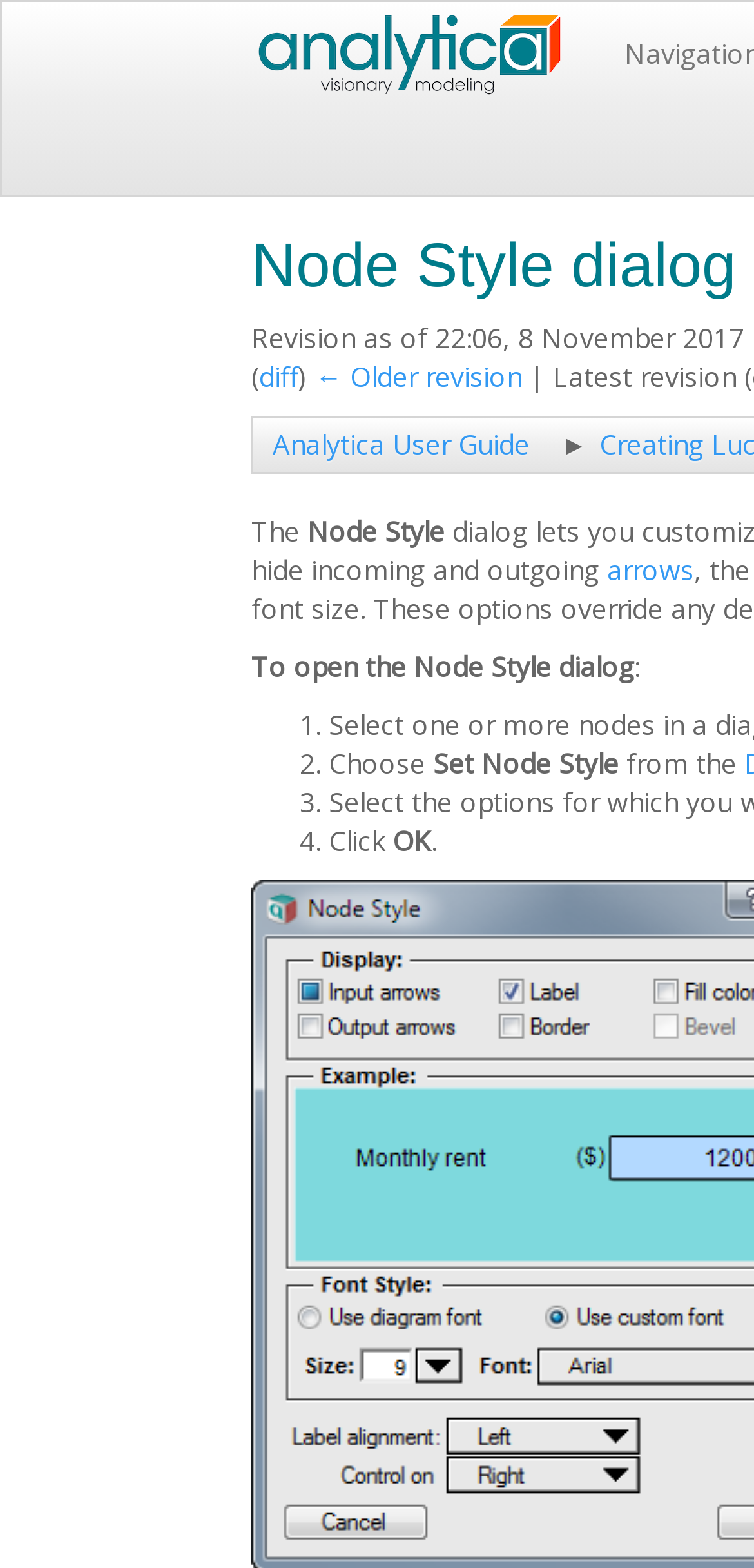Given the description alt="Ad 1", predict the bounding box coordinates of the UI element. Ensure the coordinates are in the format (top-left x, top-left y, bottom-right x, bottom-right y) and all values are between 0 and 1.

None